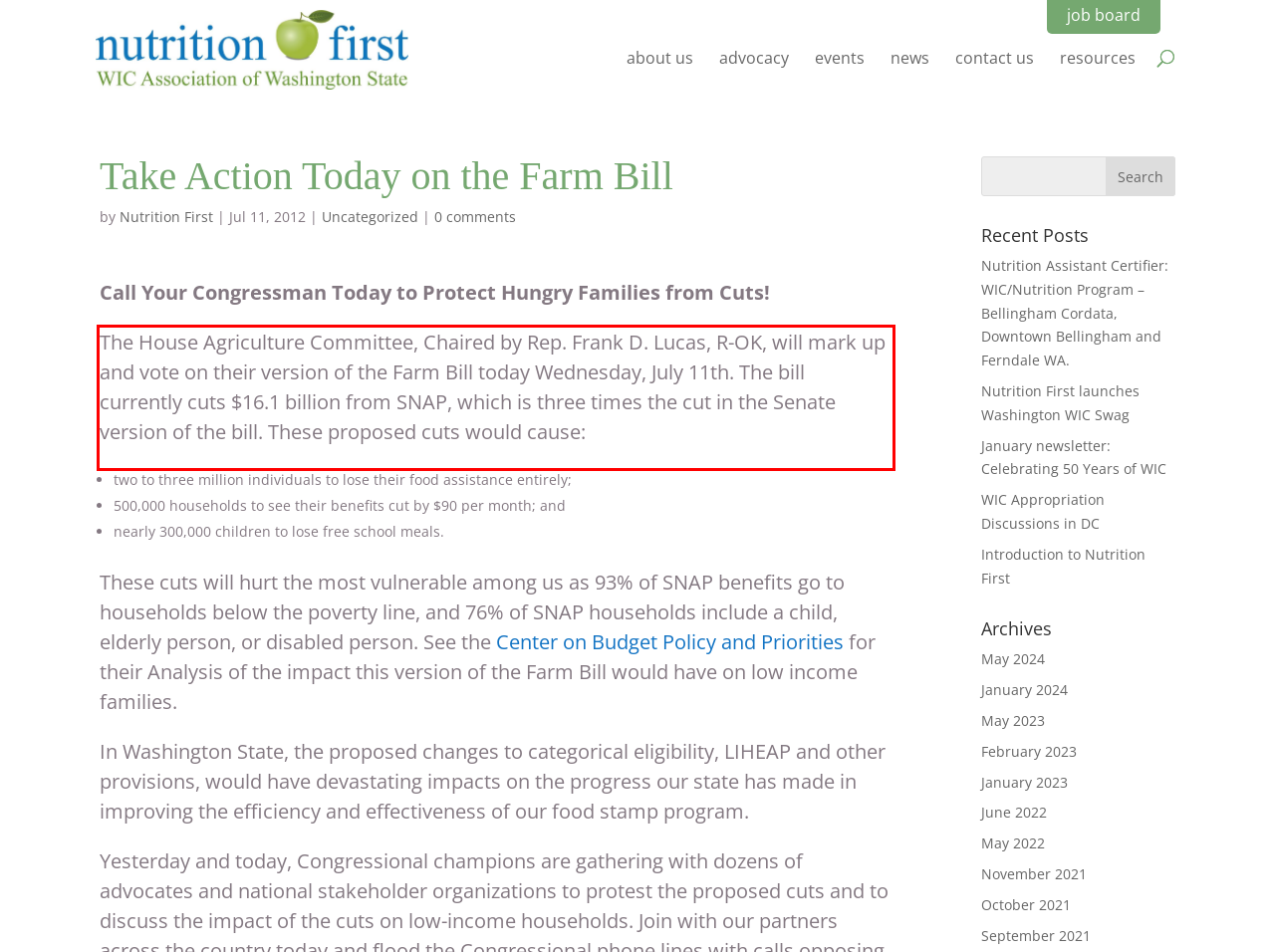With the provided screenshot of a webpage, locate the red bounding box and perform OCR to extract the text content inside it.

The House Agriculture Committee, Chaired by Rep. Frank D. Lucas, R-OK, will mark up and vote on their version of the Farm Bill today Wednesday, July 11th. The bill currently cuts $16.1 billion from SNAP, which is three times the cut in the Senate version of the bill. These proposed cuts would cause: